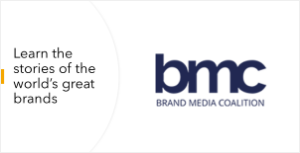Answer the following inquiry with a single word or phrase:
What is the goal of the Brand Media Coalition?

Elevate brand engagement